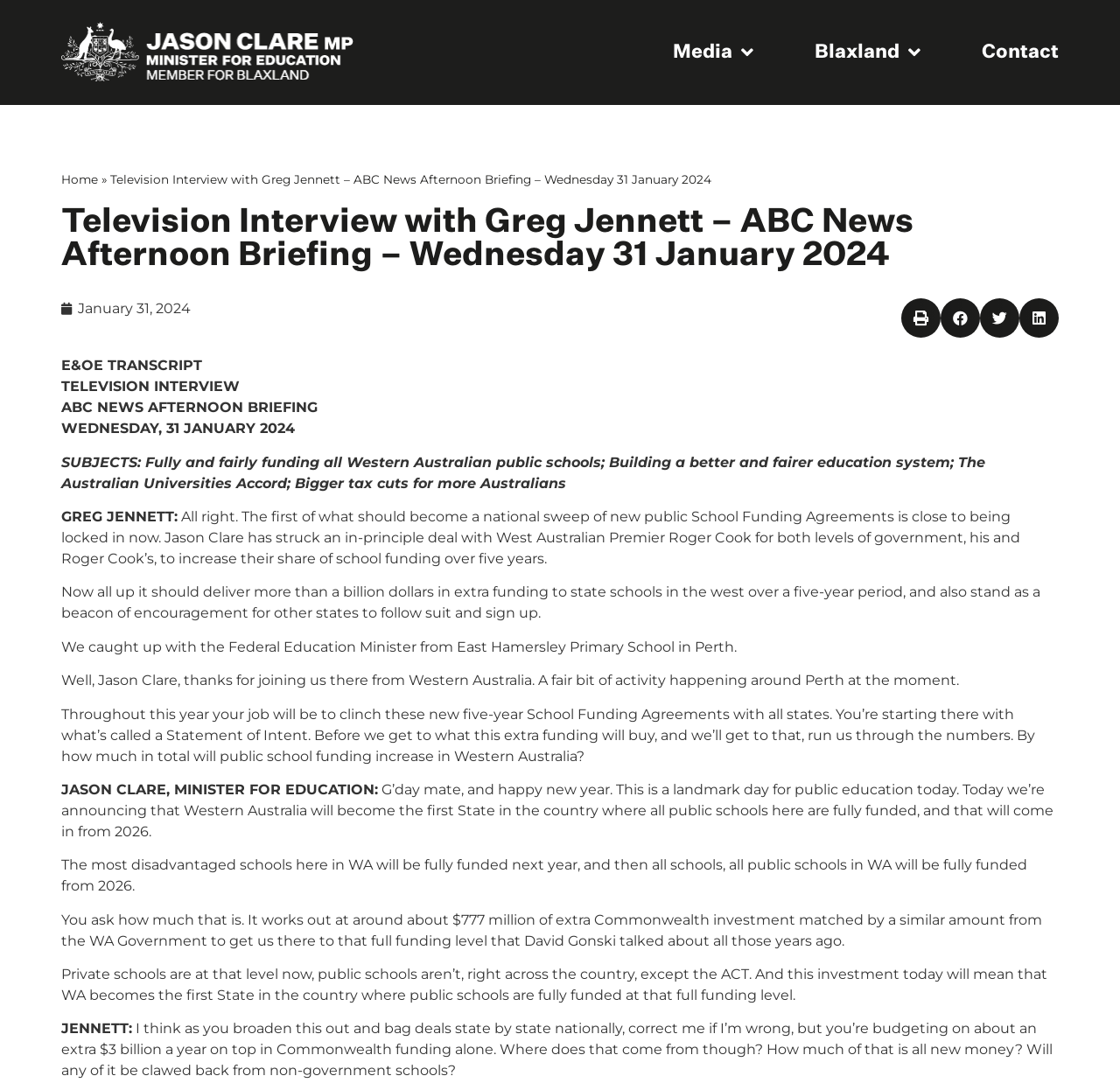Extract the bounding box for the UI element that matches this description: "alt="JC Logo"".

[0.055, 0.02, 0.323, 0.077]